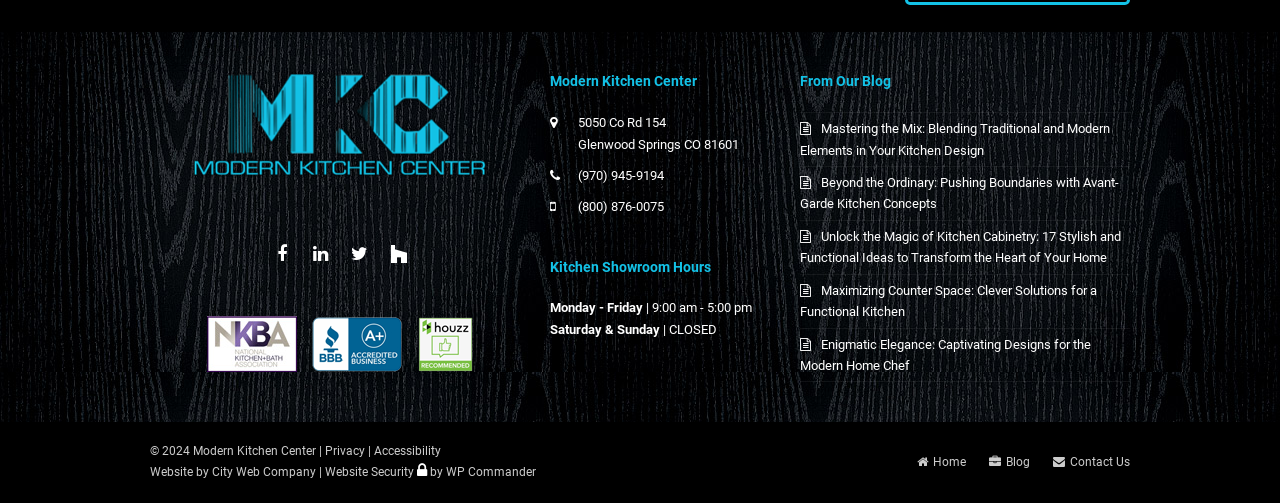Determine the bounding box coordinates of the clickable element necessary to fulfill the instruction: "Visit Facebook page". Provide the coordinates as four float numbers within the 0 to 1 range, i.e., [left, top, right, bottom].

[0.207, 0.472, 0.233, 0.54]